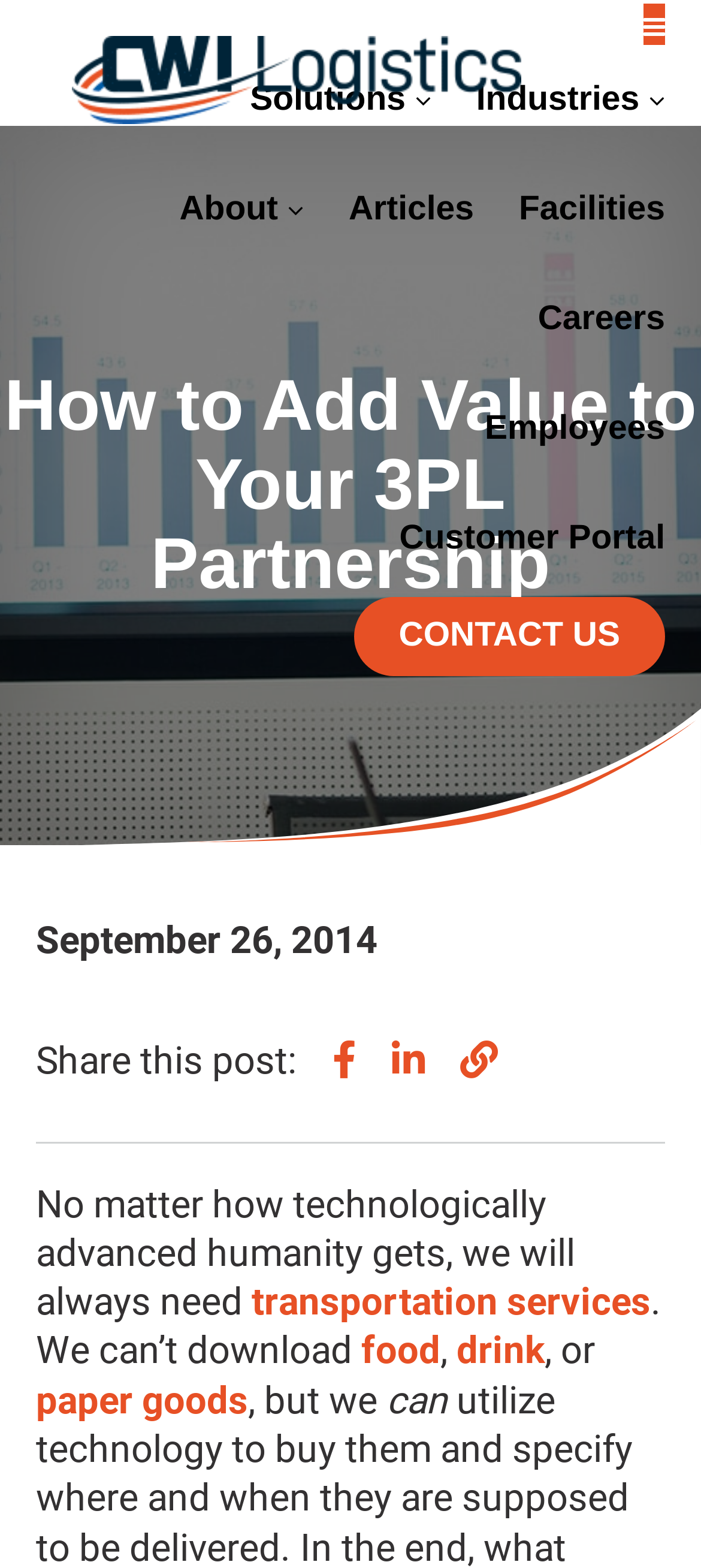Given the element description drink, identify the bounding box coordinates for the UI element on the webpage screenshot. The format should be (top-left x, top-left y, bottom-right x, bottom-right y), with values between 0 and 1.

[0.651, 0.848, 0.777, 0.876]